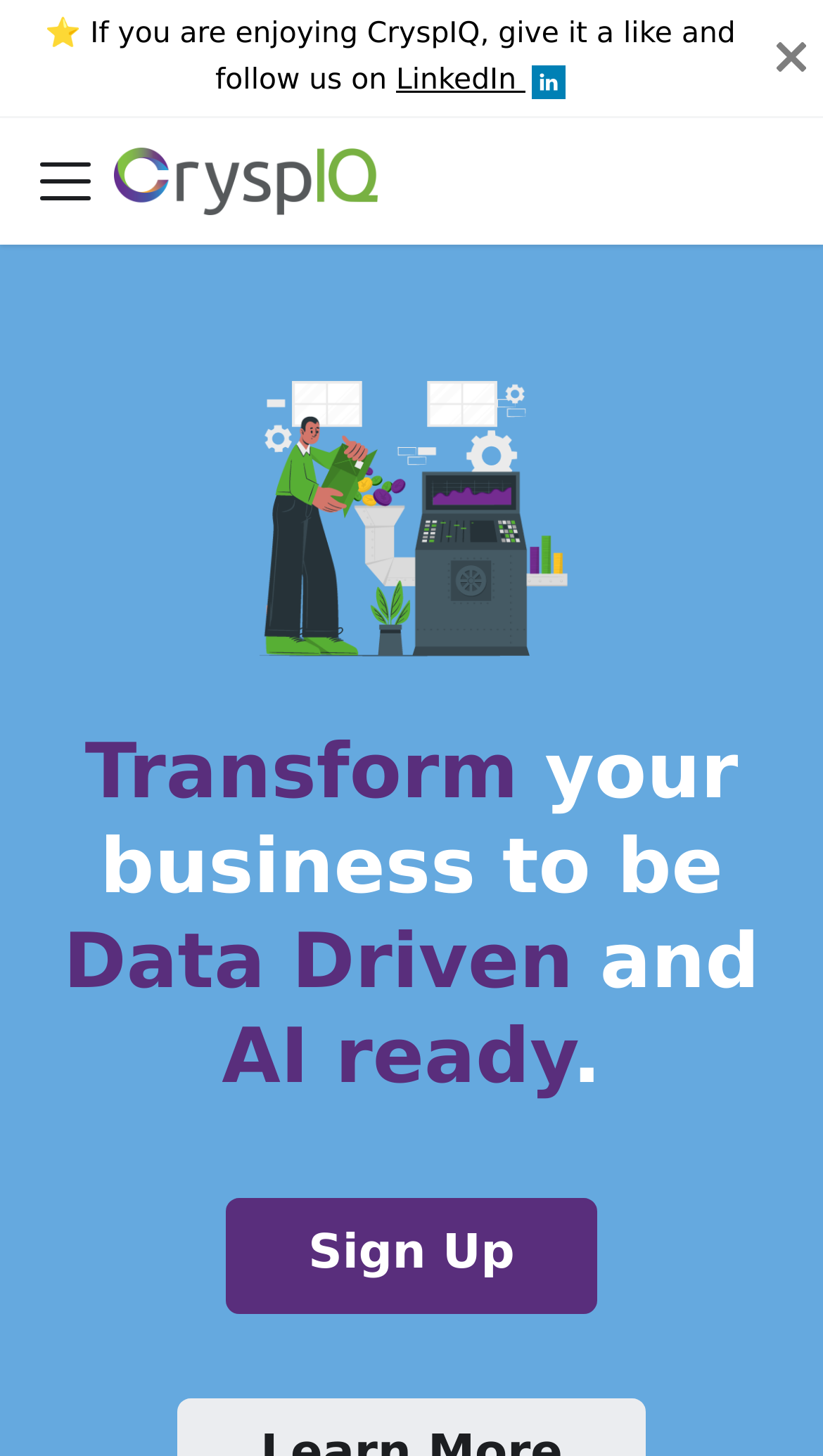What is the principal heading displayed on the webpage?

Transform your business to be Data Driven and AI ready.